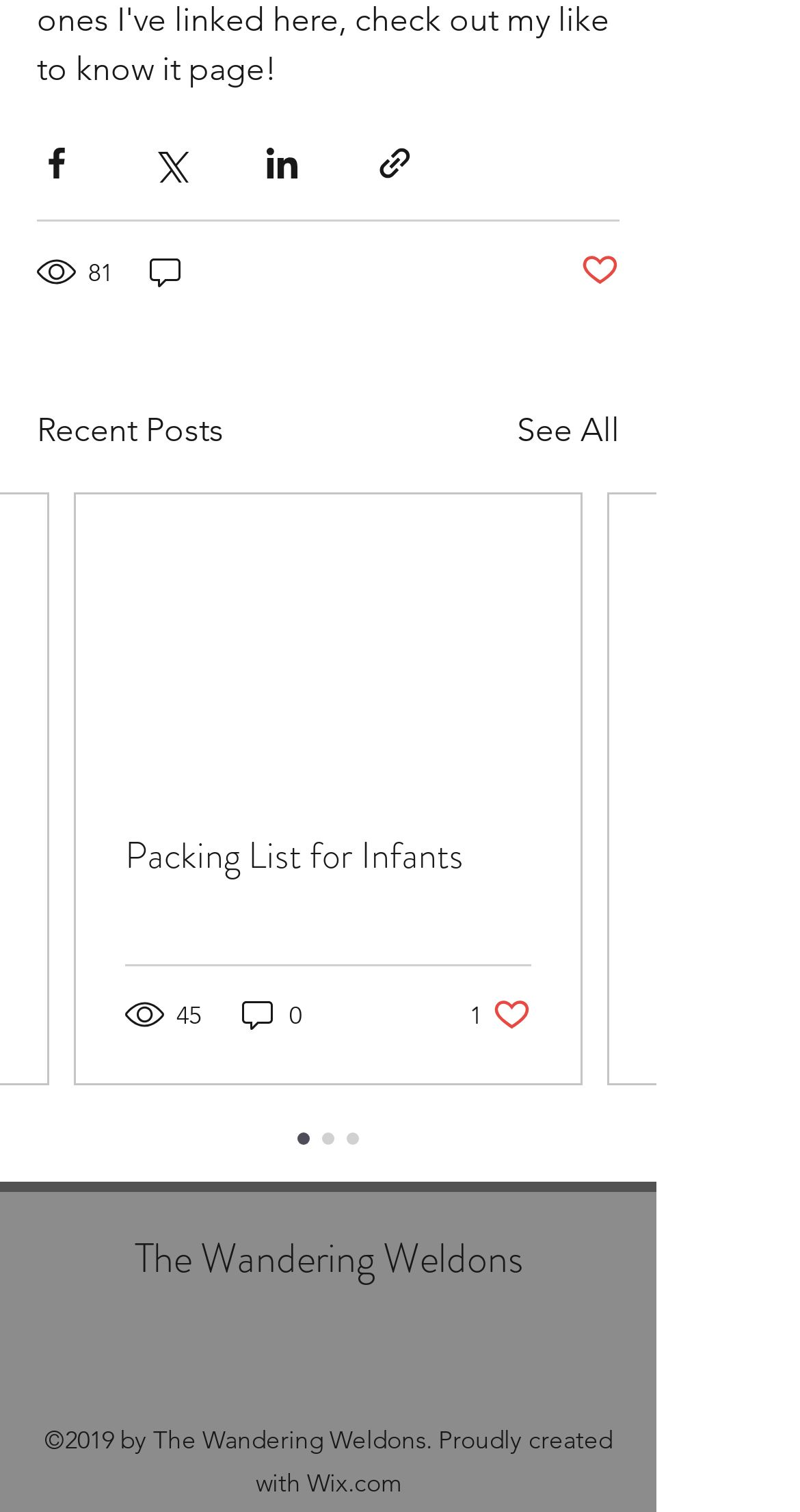Provide the bounding box coordinates of the HTML element described as: "aria-label="Share via Twitter"". The bounding box coordinates should be four float numbers between 0 and 1, i.e., [left, top, right, bottom].

[0.187, 0.095, 0.236, 0.121]